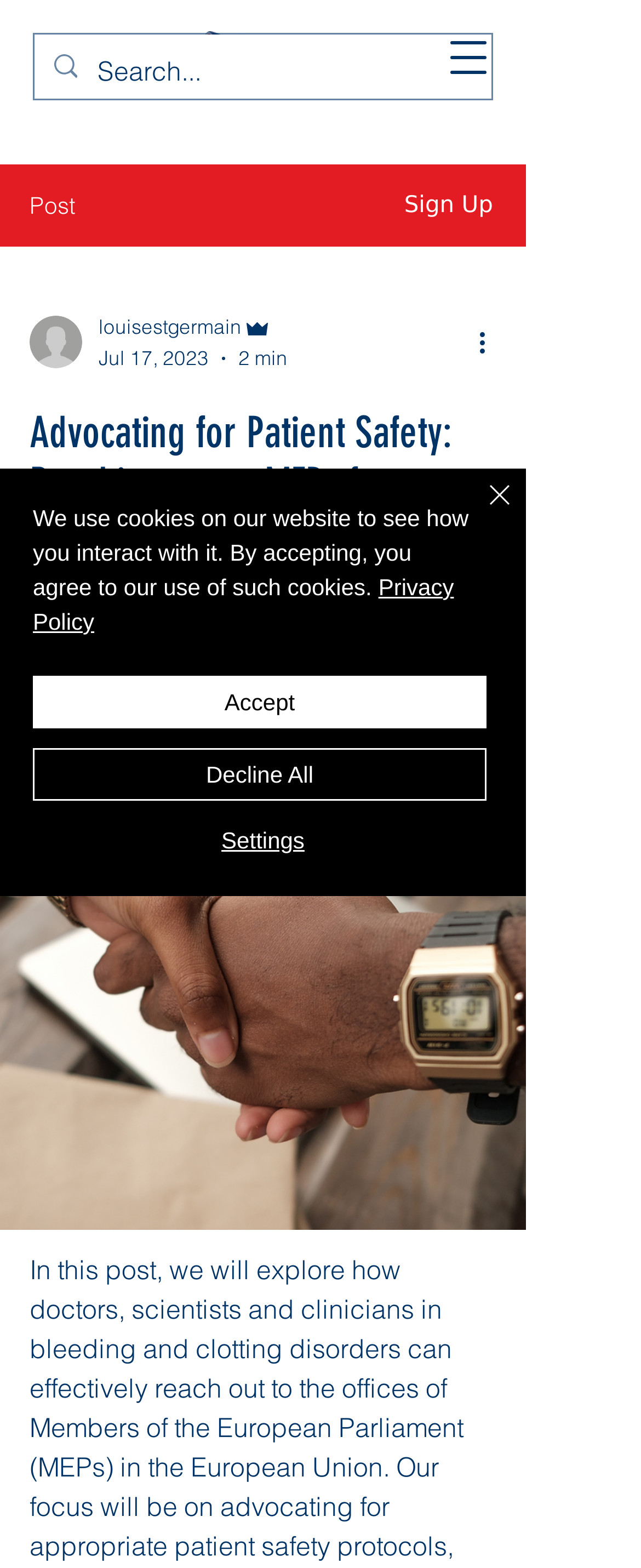Can you find and provide the title of the webpage?

Advocating for Patient Safety: Reaching out to MEPs for improved thrombosis and hemostasis Care